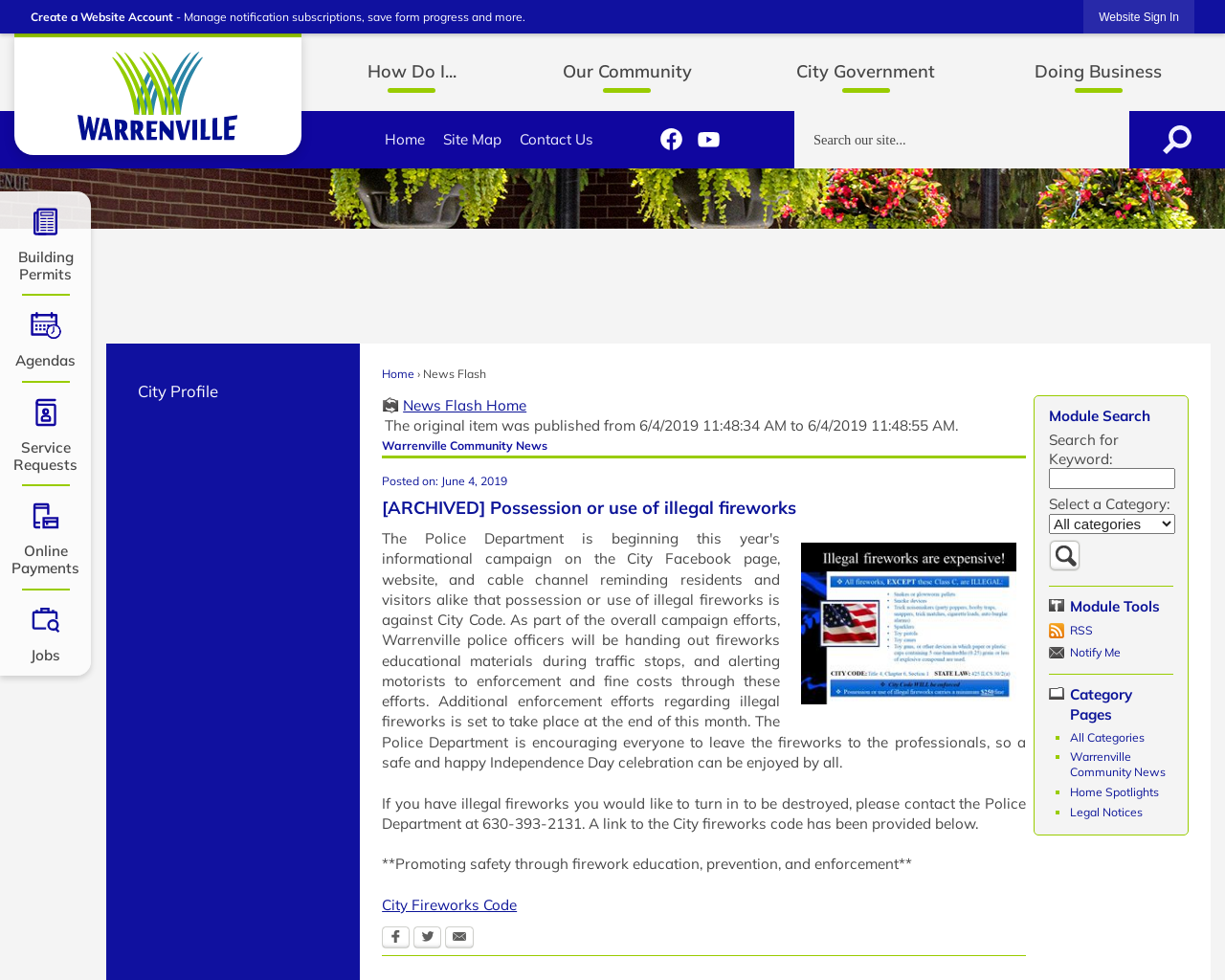Could you provide the bounding box coordinates for the portion of the screen to click to complete this instruction: "Go to the home page"?

[0.012, 0.053, 0.246, 0.144]